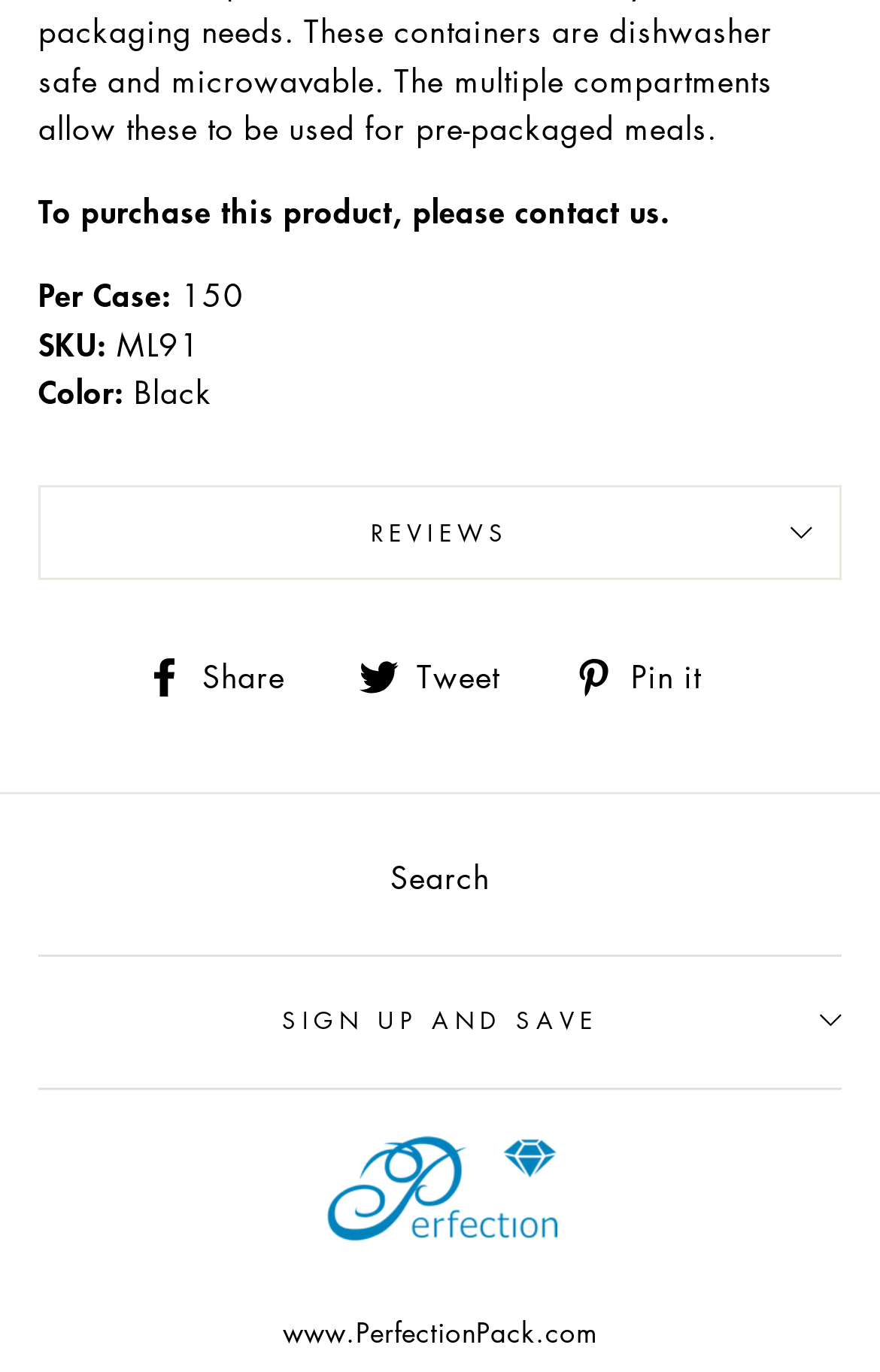Pinpoint the bounding box coordinates of the element to be clicked to execute the instruction: "Share on Facebook".

[0.165, 0.473, 0.362, 0.511]